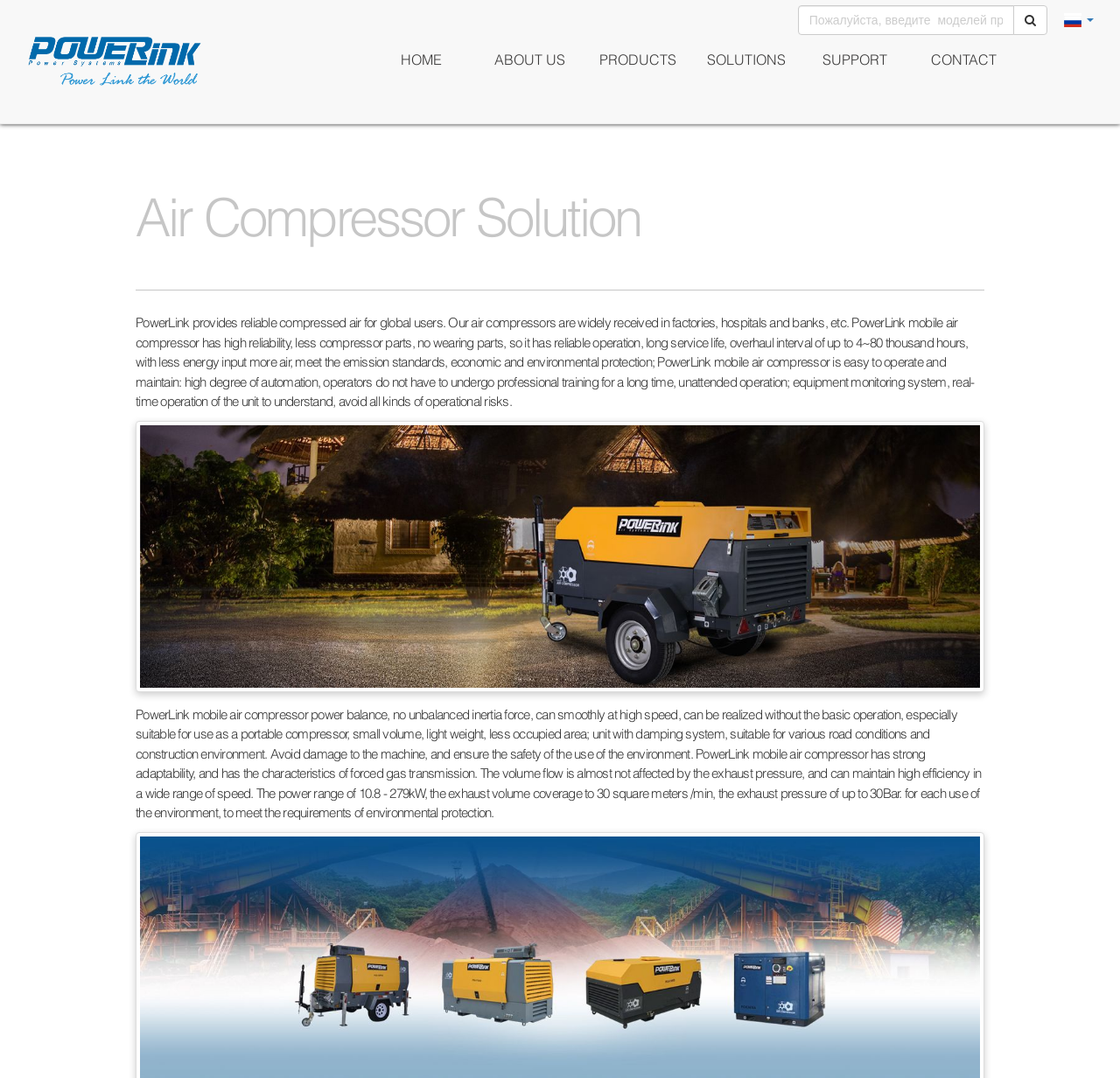What is the advantage of PowerLink mobile air compressor in terms of operation?
We need a detailed and meticulous answer to the question.

According to the webpage, PowerLink mobile air compressor is easy to operate and maintain, with high degree of automation, operators do not have to undergo professional training for a long time, unattended operation; equipment monitoring system, real-time operation of the unit to understand, avoid all kinds of operational risks. This information is obtained from the StaticText element with the text 'PowerLink mobile air compressor is easy to operate and maintain: high degree of automation, operators do not have to undergo professional training for a long time, unattended operation; equipment monitoring system, real-time operation of the unit to understand, avoid all kinds of operational risks.'